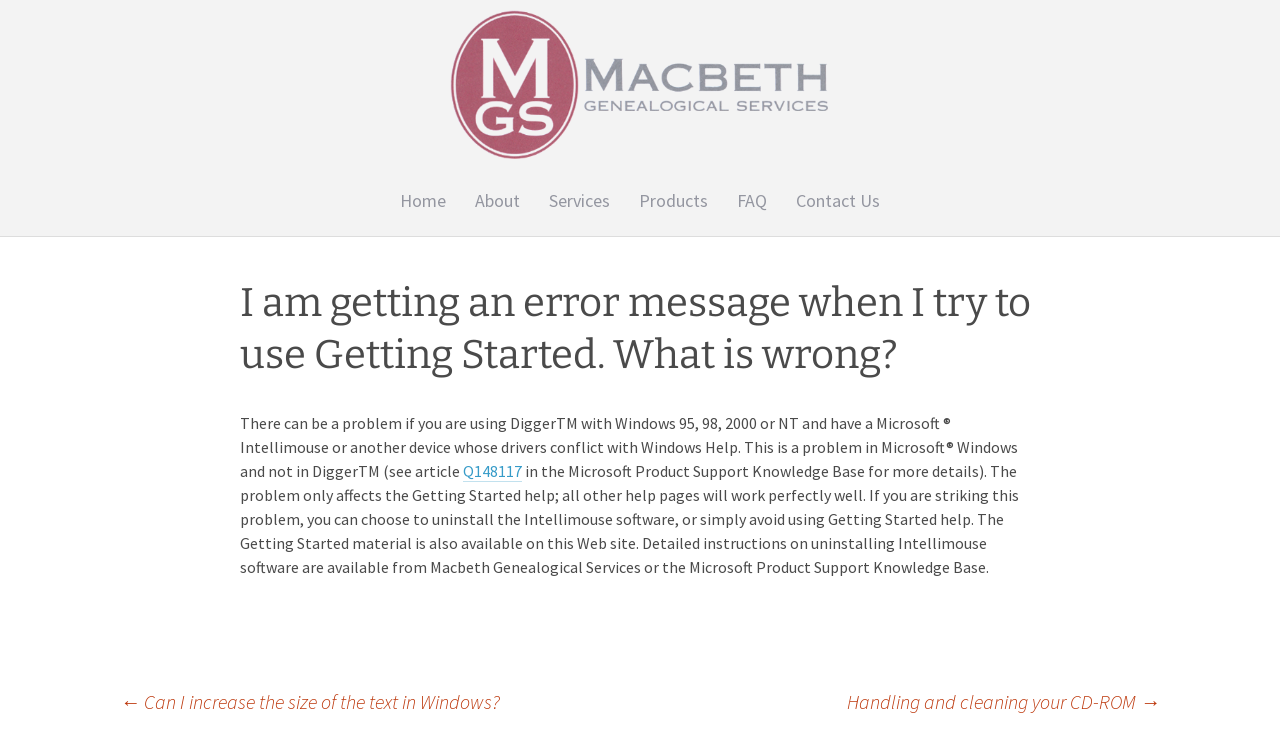Pinpoint the bounding box coordinates of the element you need to click to execute the following instruction: "Read the FAQ". The bounding box should be represented by four float numbers between 0 and 1, in the format [left, top, right, bottom].

[0.566, 0.243, 0.609, 0.307]